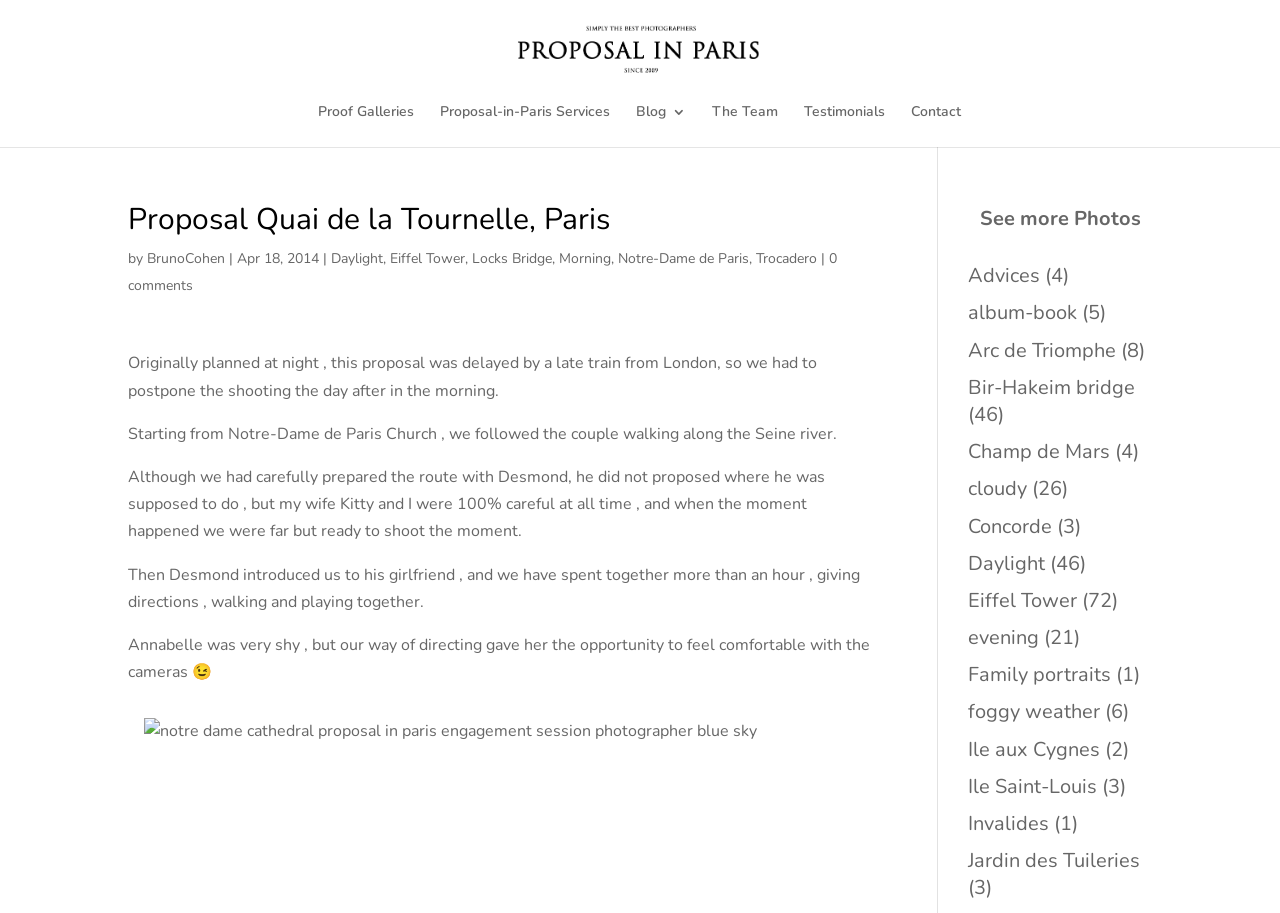Based on what you see in the screenshot, provide a thorough answer to this question: What is the name of the bridge mentioned in the text?

The text mentions 'Locks Bridge' as one of the locations where the proposal took place.